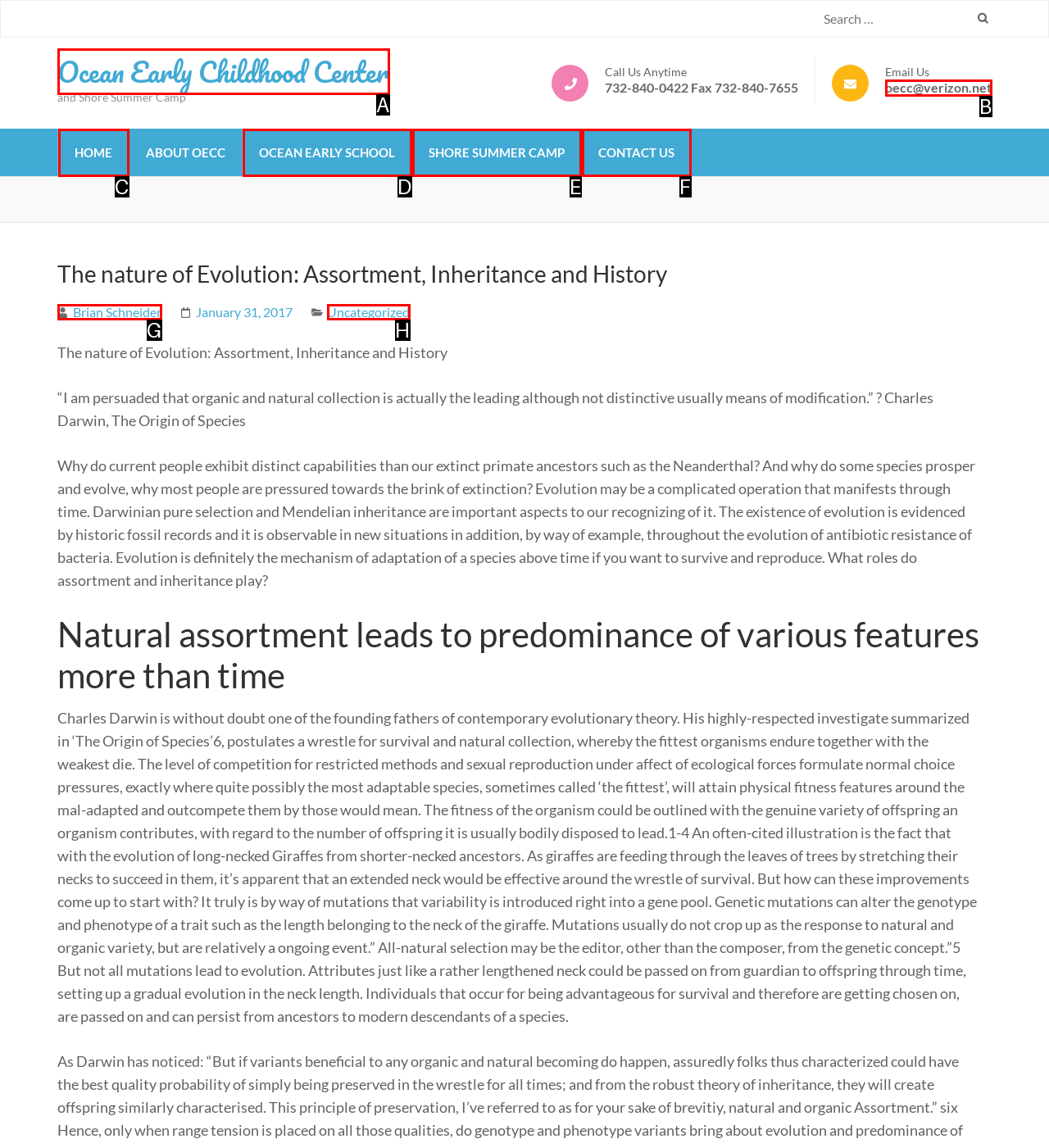Identify the HTML element that best matches the description: Ocean Early School. Provide your answer by selecting the corresponding letter from the given options.

D